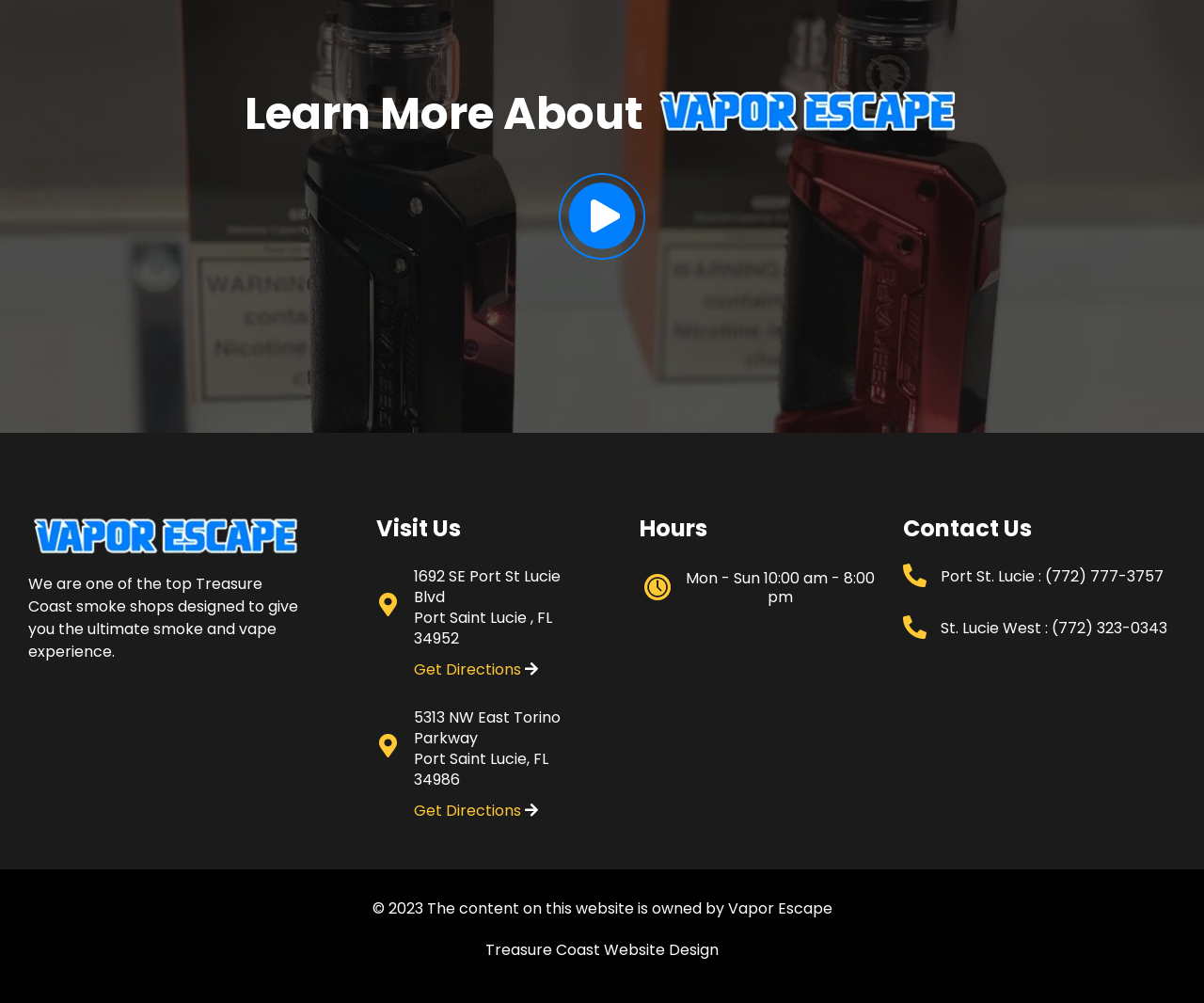Identify the bounding box coordinates of the HTML element based on this description: "Treasure Coast Website Design".

[0.403, 0.936, 0.597, 0.957]